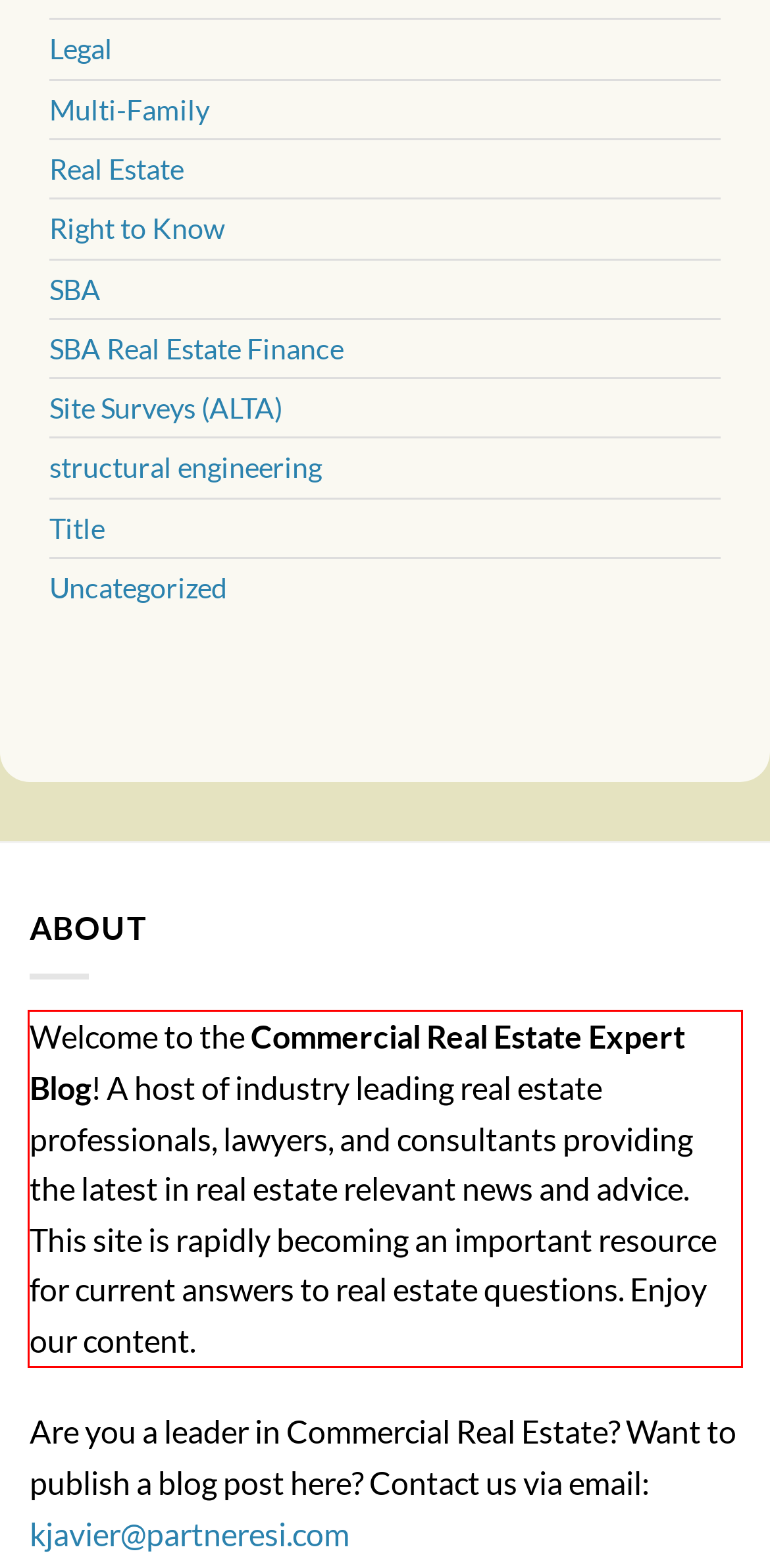Please perform OCR on the text within the red rectangle in the webpage screenshot and return the text content.

Welcome to the Commercial Real Estate Expert Blog! A host of industry leading real estate professionals, lawyers, and consultants providing the latest in real estate relevant news and advice. This site is rapidly becoming an important resource for current answers to real estate questions. Enjoy our content.